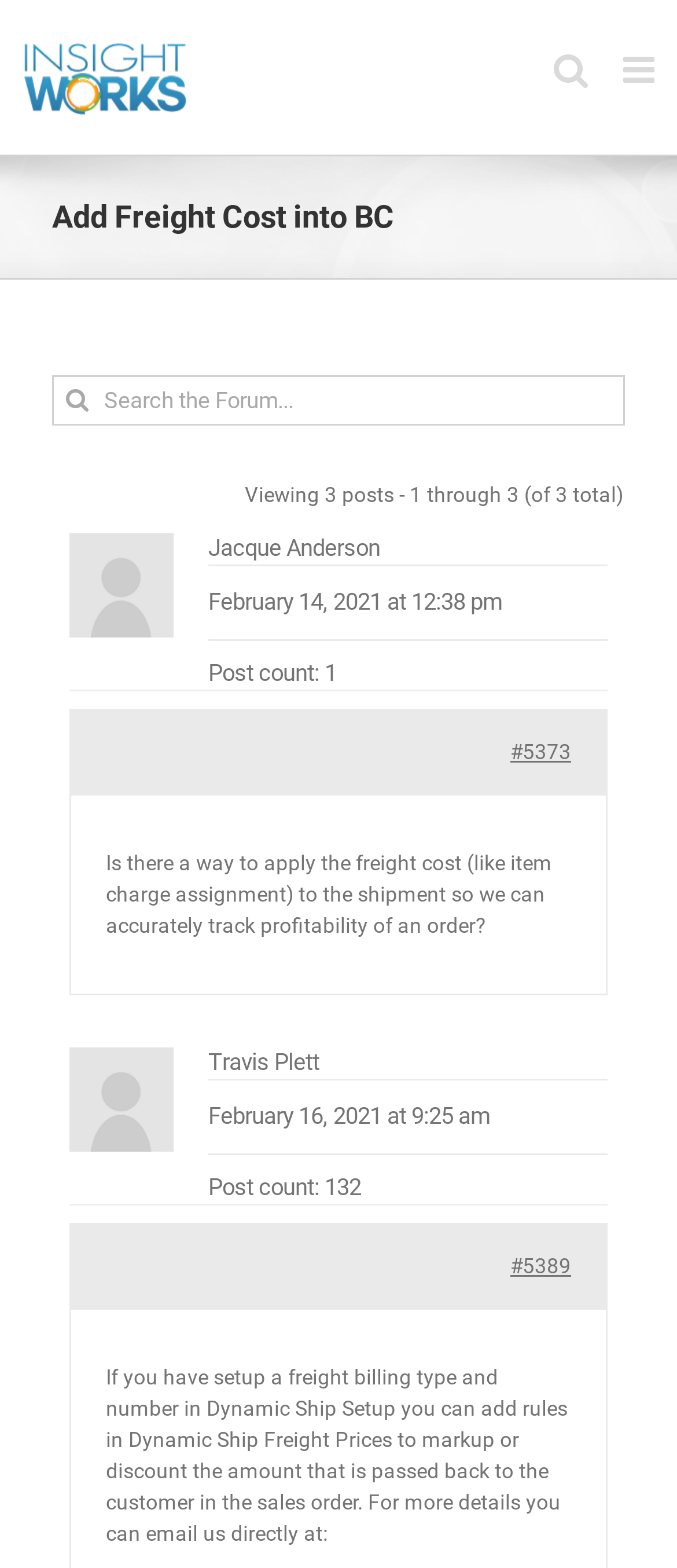Please reply to the following question using a single word or phrase: 
What is the date of the second post?

February 16, 2021